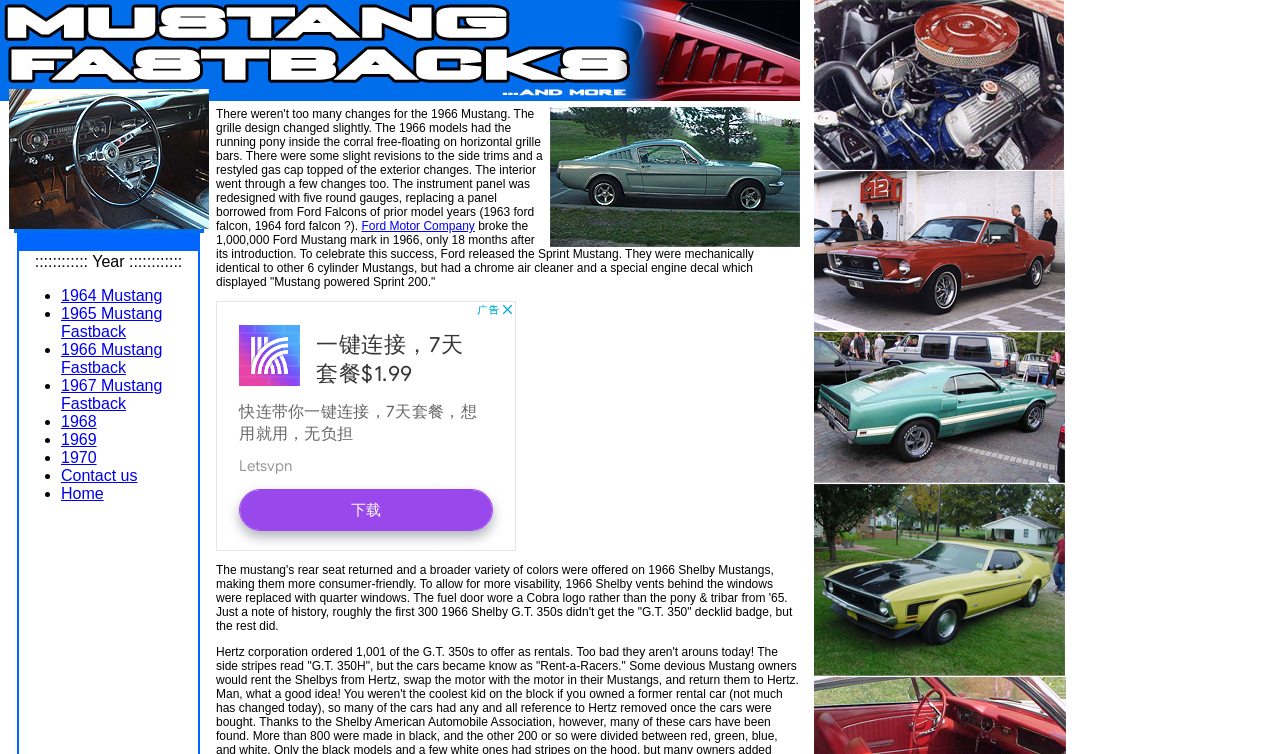Identify the bounding box of the UI component described as: "Contact us".

[0.048, 0.619, 0.107, 0.642]